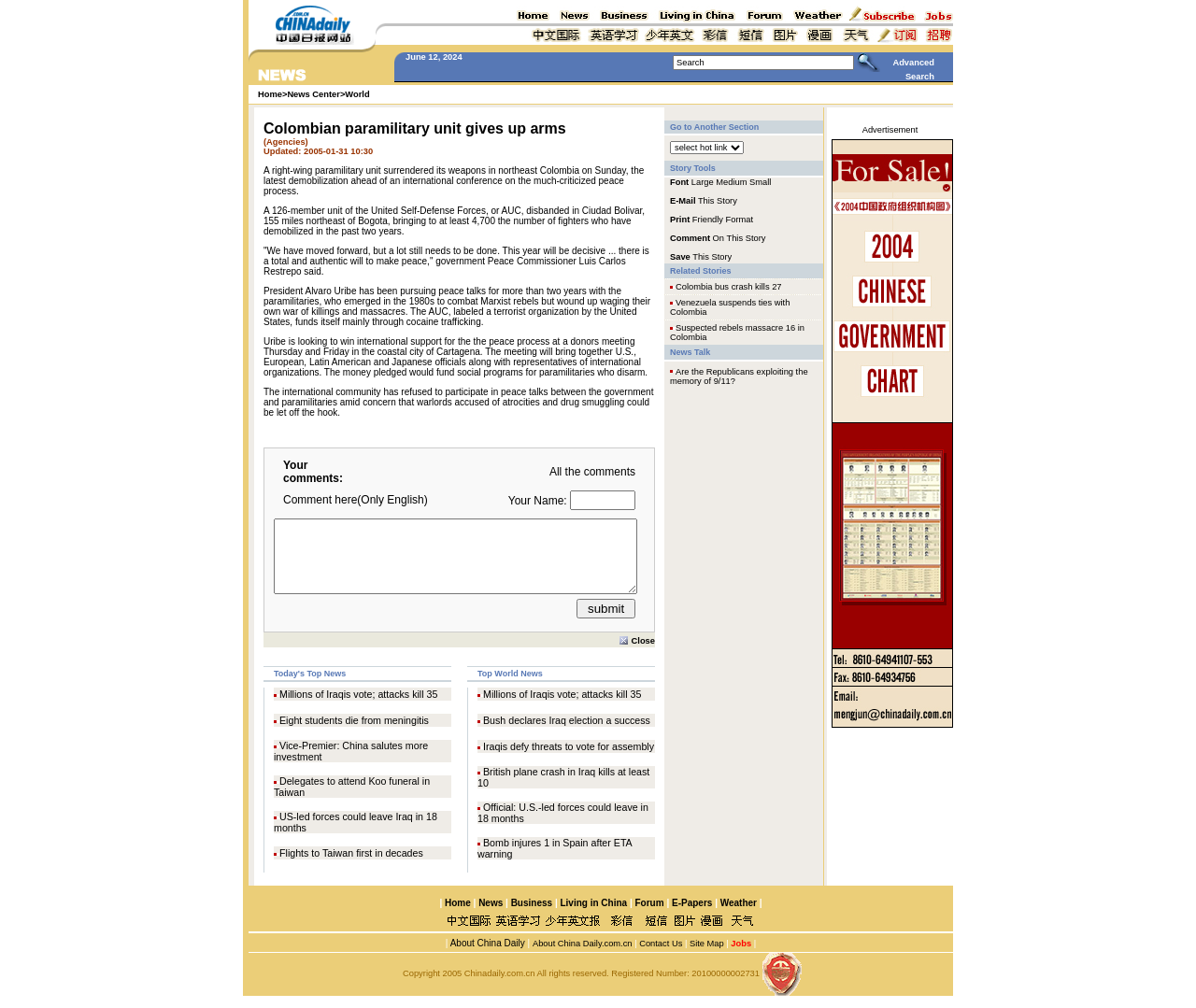Please study the image and answer the question comprehensively:
What is the purpose of the international conference mentioned in the article?

The purpose of the international conference can be determined by reading the text content of the webpage, specifically the sentence that states 'President Alvaro Uribe has been pursuing peace talks for more than two years with the paramilitaries... Uribe is looking to win international support for the peace process at a donors meeting Thursday and Friday in the coastal city of Cartagena'.